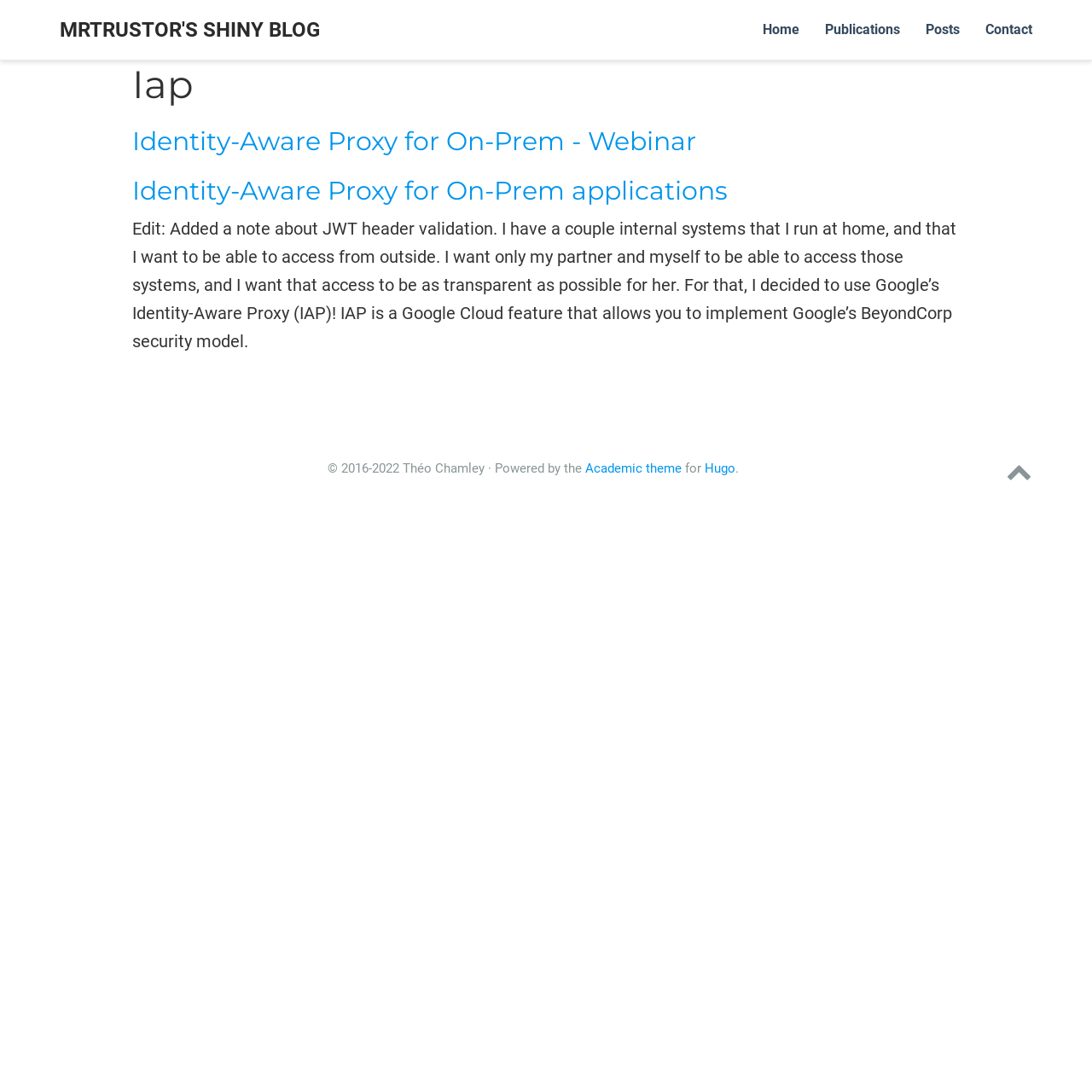Identify the bounding box coordinates of the element to click to follow this instruction: 'learn about Identity-Aware Proxy for On-Prem applications'. Ensure the coordinates are four float values between 0 and 1, provided as [left, top, right, bottom].

[0.121, 0.16, 0.666, 0.189]